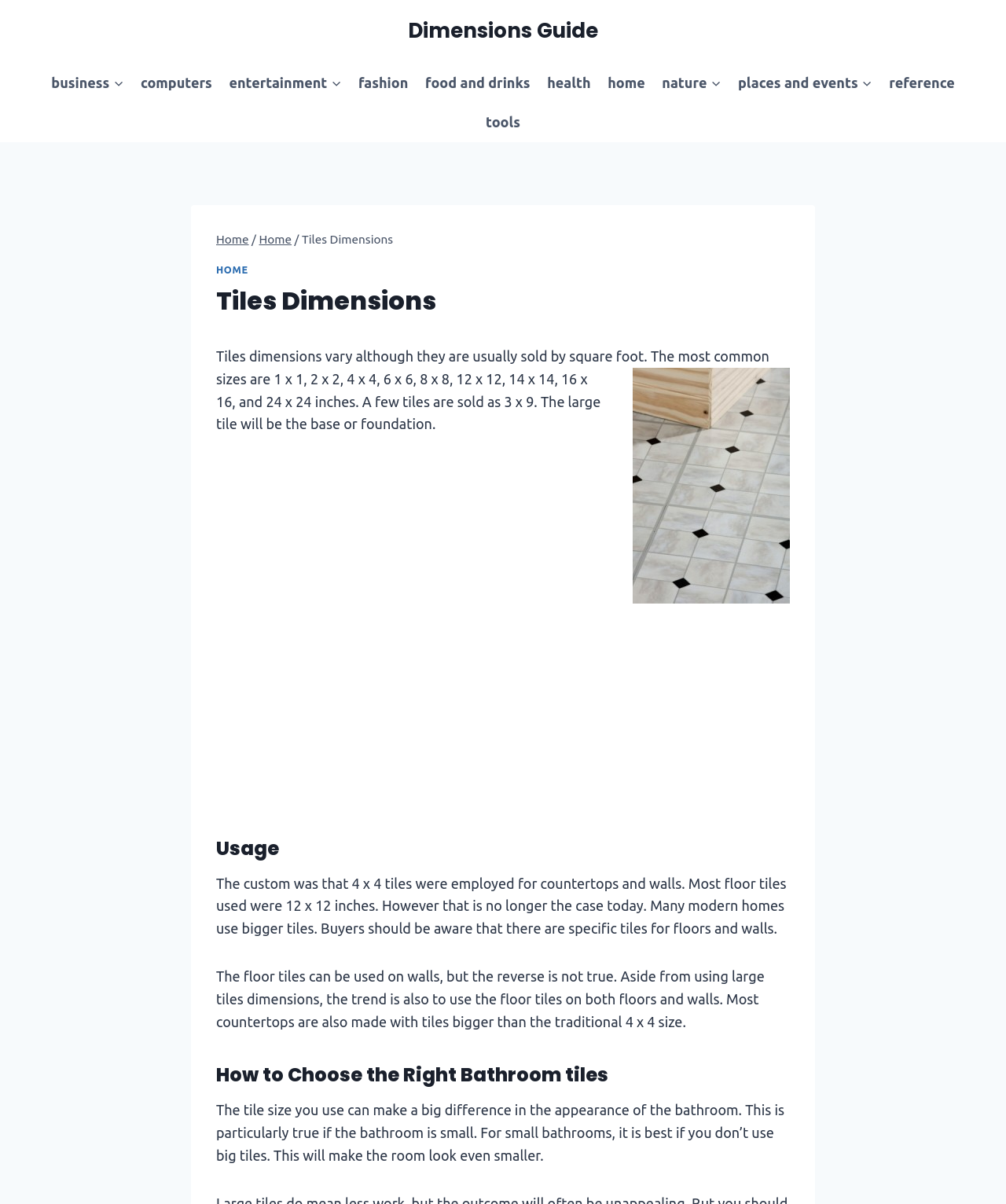What are the common tile sizes?
Answer the question in a detailed and comprehensive manner.

According to the webpage, the most common tile sizes are 1 x 1, 2 x 2, 4 x 4, 6 x 6, 8 x 8, 12 x 12, 14 x 14, 16 x 16, and 24 x 24 inches. This information is mentioned in the paragraph that describes the variation in tile dimensions.